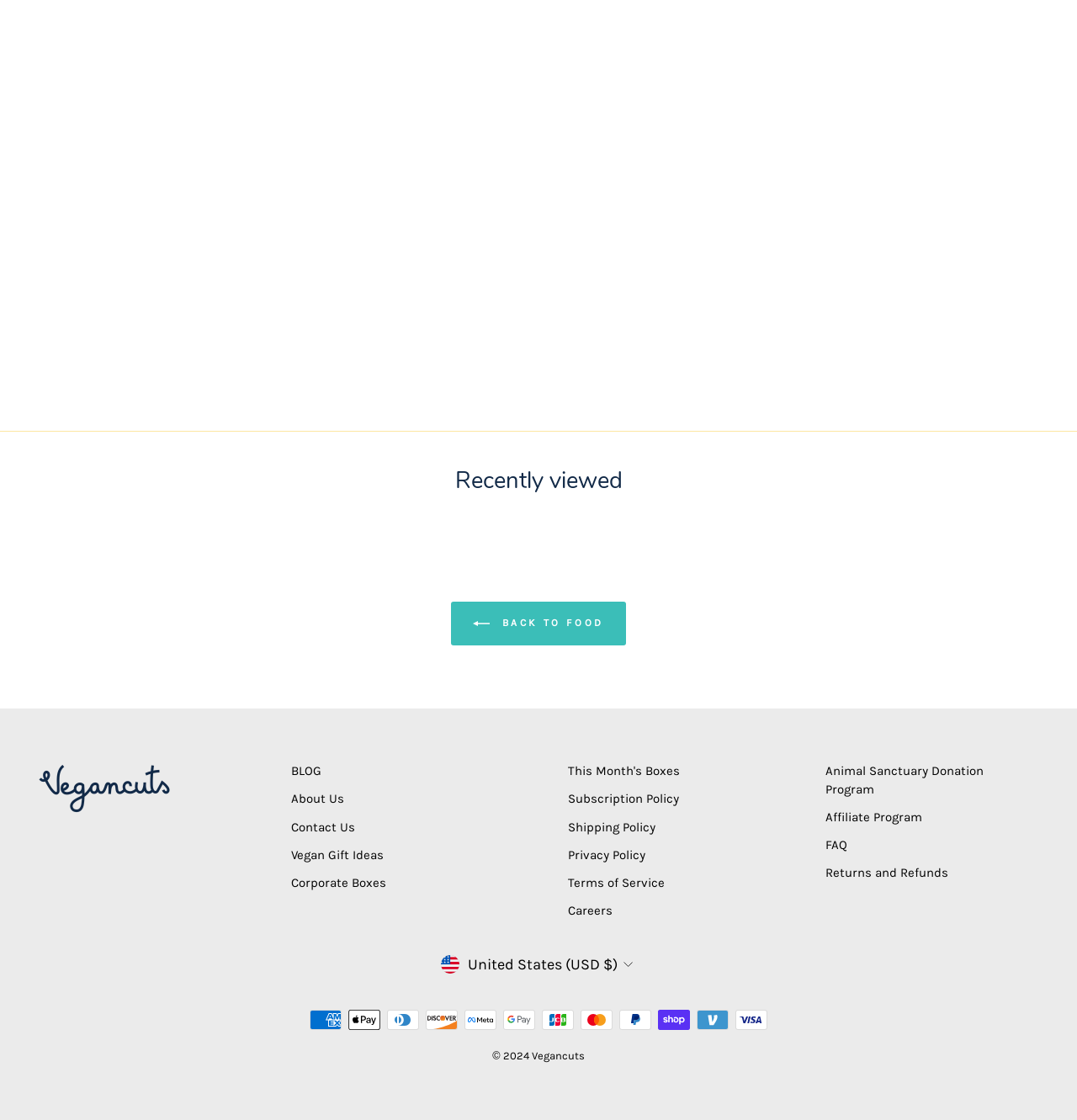Locate the bounding box coordinates of the element that should be clicked to fulfill the instruction: "Contact us".

[0.27, 0.728, 0.329, 0.75]